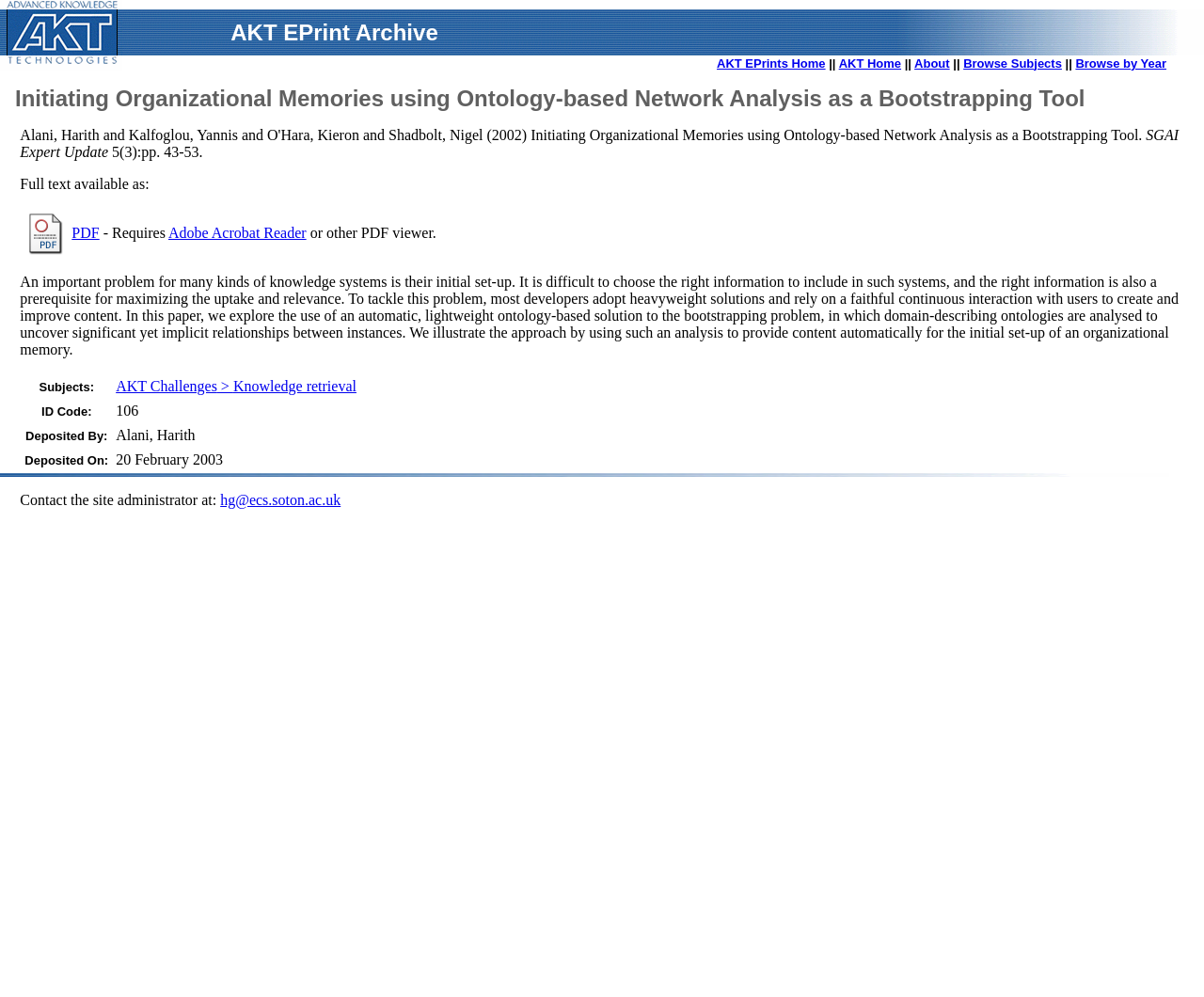What is the format of the full text available for download?
Answer briefly with a single word or phrase based on the image.

PDF